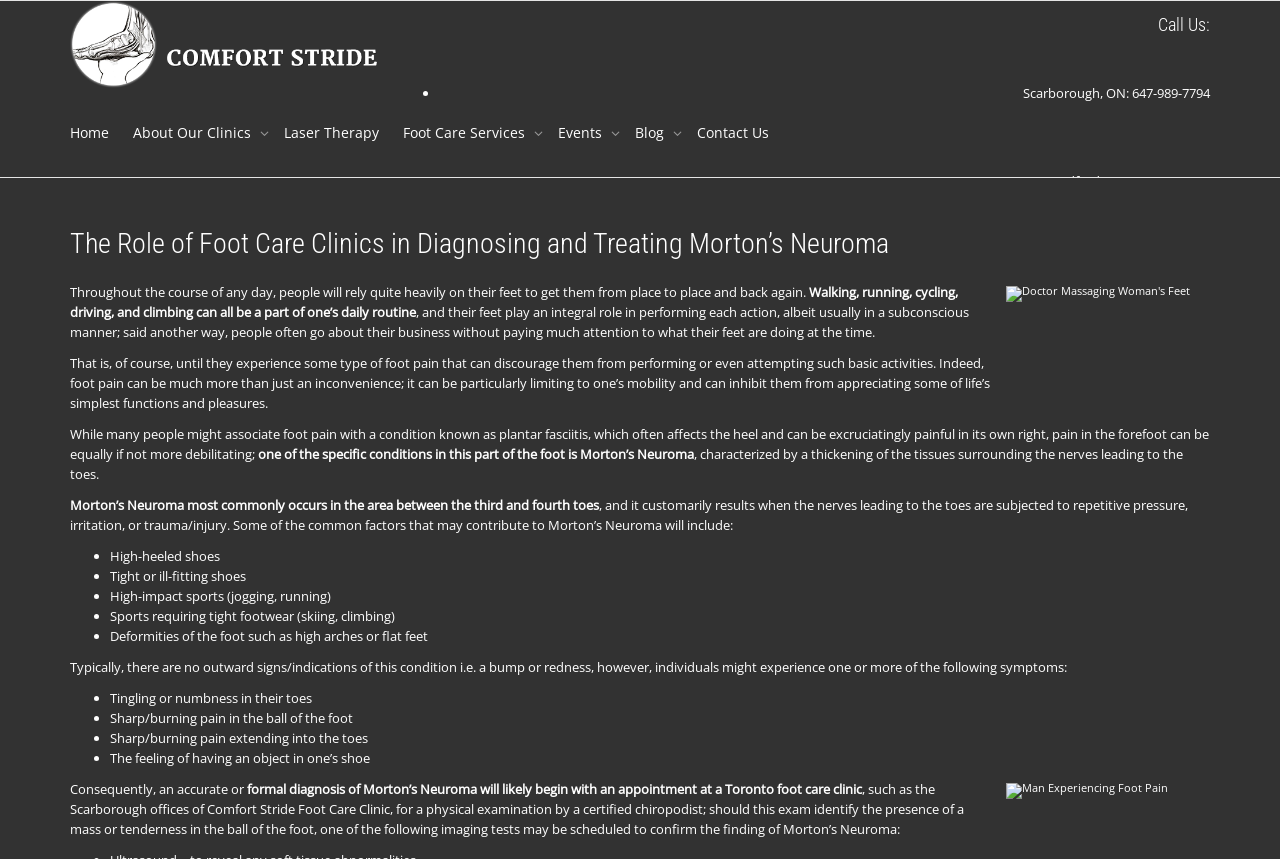What is one of the factors that may contribute to Morton's Neuroma?
Provide a comprehensive and detailed answer to the question.

I found this information by reading the list of factors that may contribute to Morton's Neuroma, which includes 'High-heeled shoes' as one of the items.